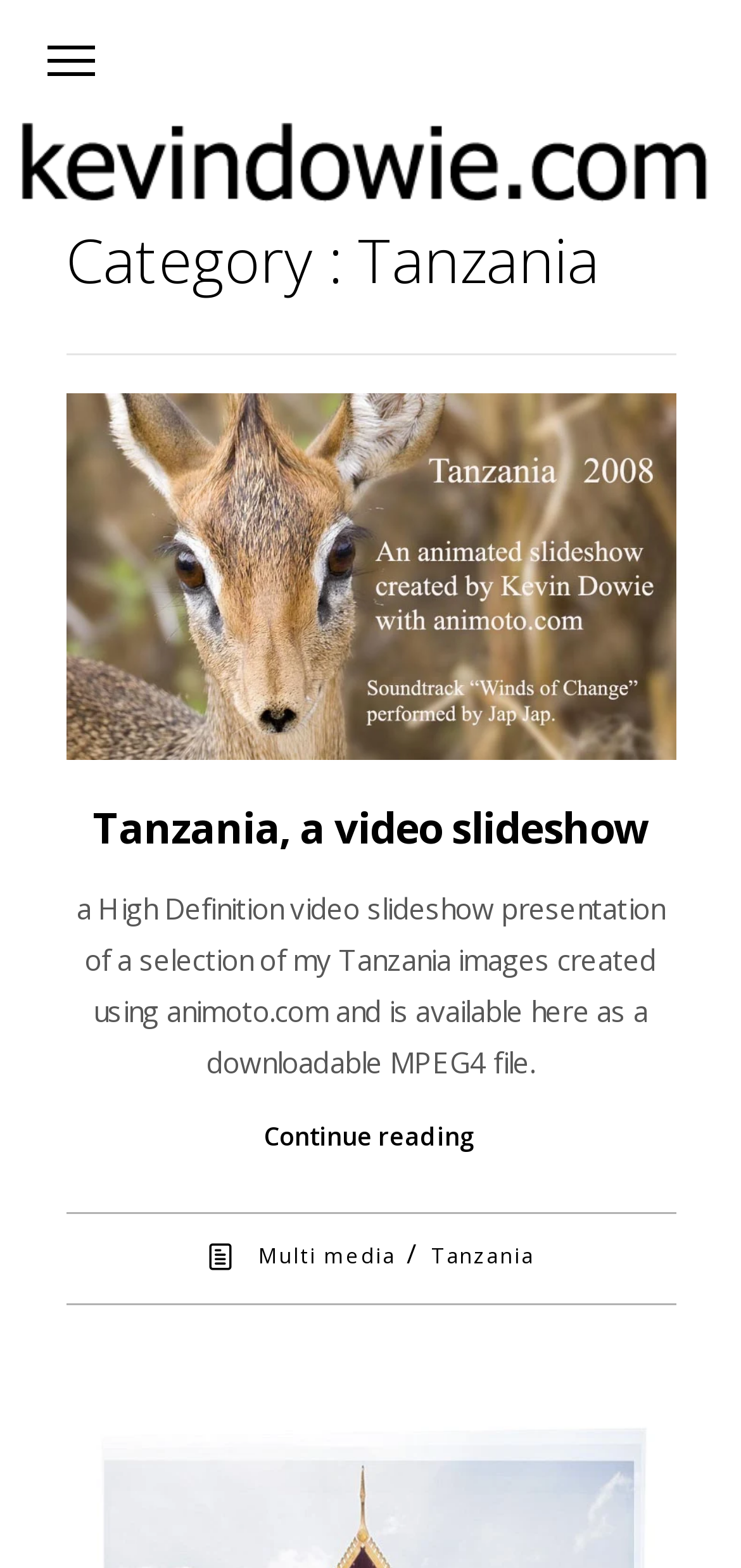What is the category of this webpage?
Answer the question with as much detail as possible.

Based on the heading 'Category : Tanzania' on the webpage, it is clear that the category of this webpage is Tanzania.